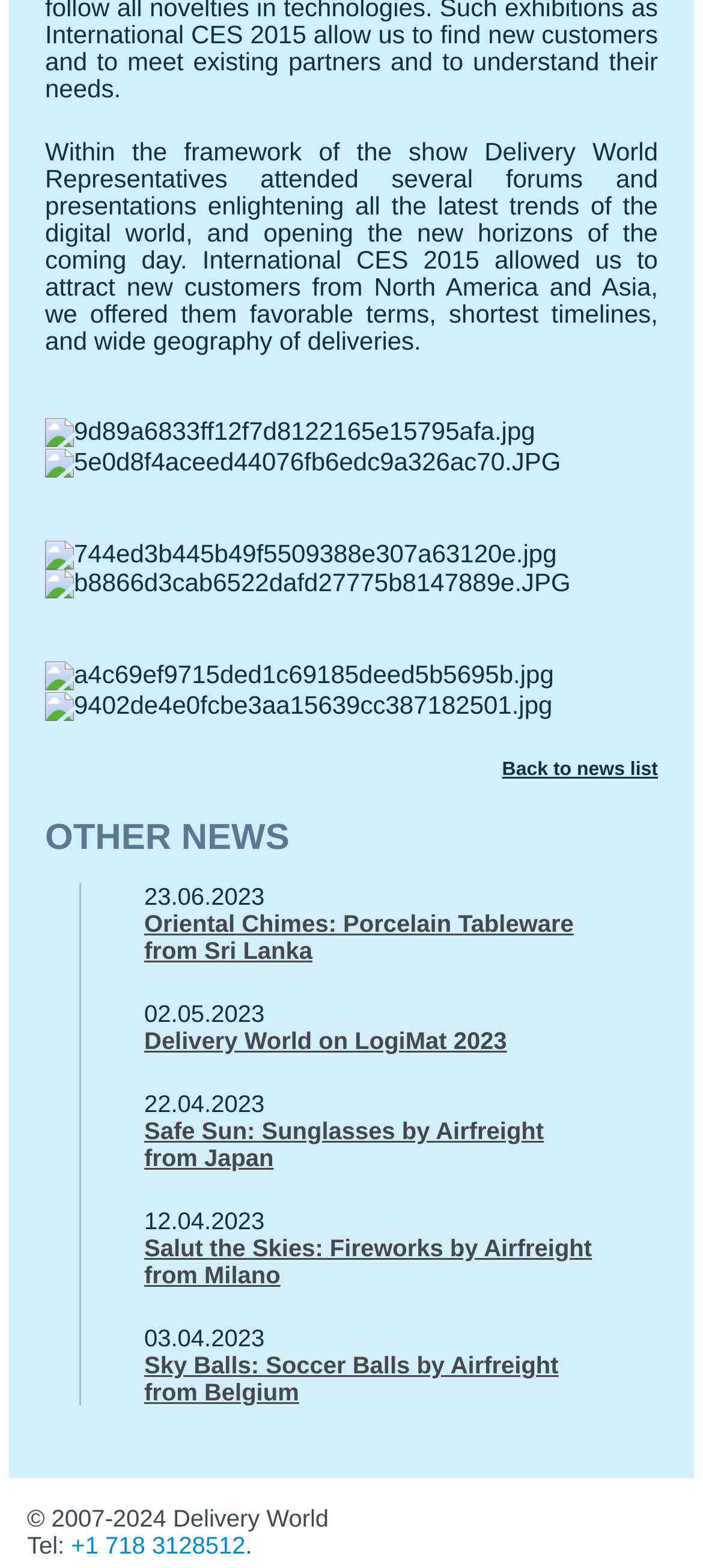What is the copyright year range?
Respond with a short answer, either a single word or a phrase, based on the image.

2007-2024